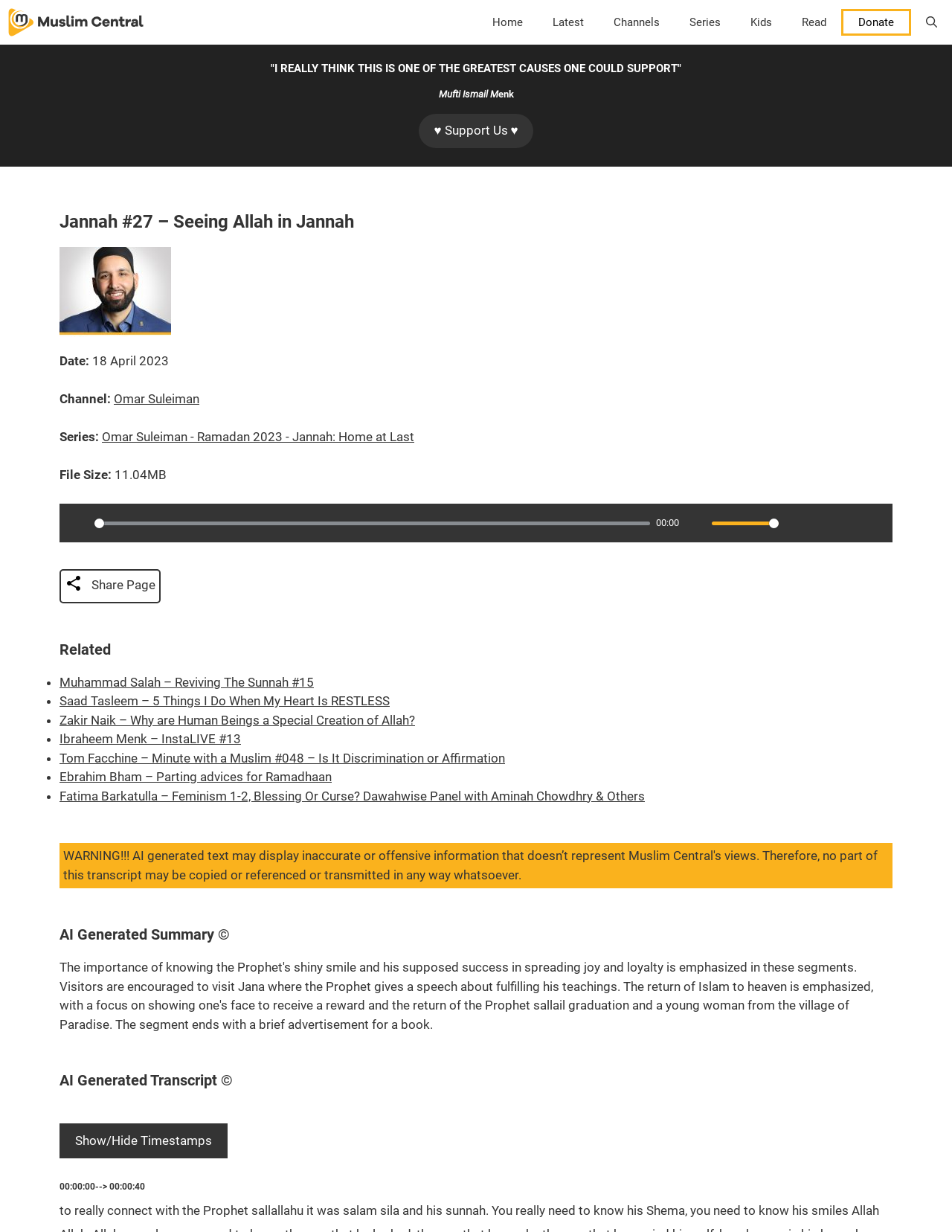Use a single word or phrase to answer the question: What is the file size of the audio lecture?

11.04MB